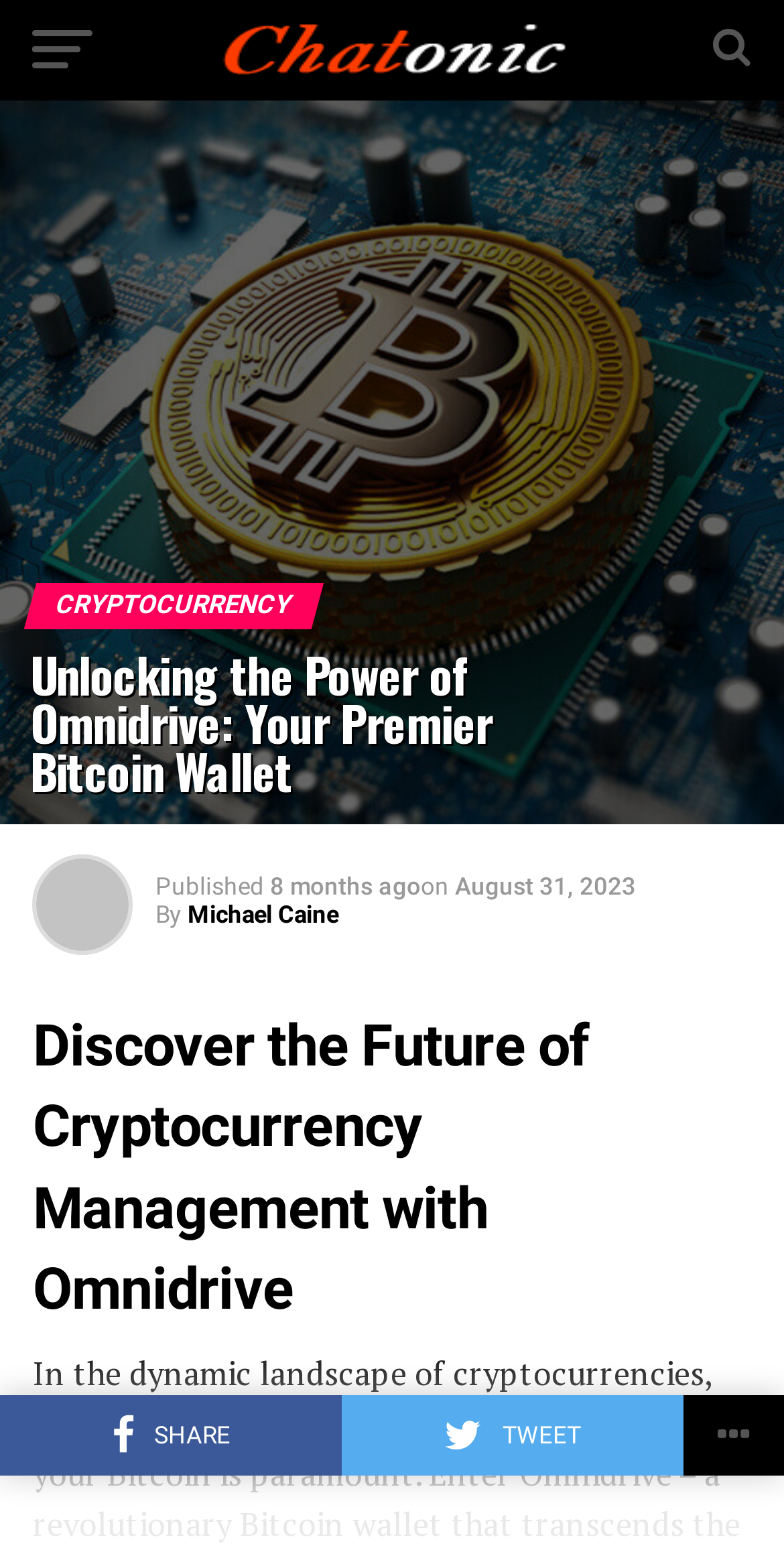Kindly respond to the following question with a single word or a brief phrase: 
What is the focus of the webpage?

Omnidrive Bitcoin Wallet